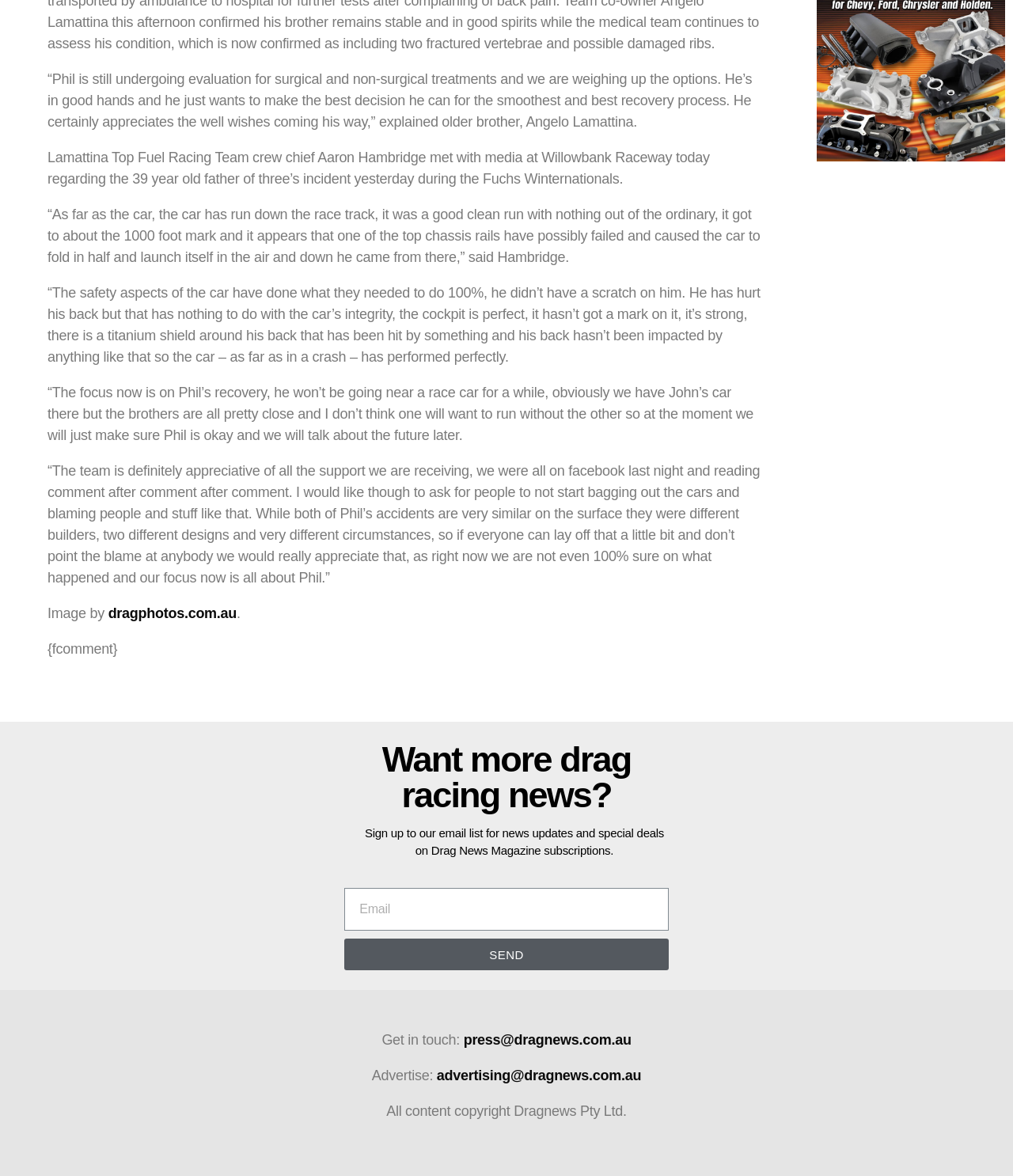Find the bounding box of the UI element described as: "name="form_fields[email]" placeholder="Email"". The bounding box coordinates should be given as four float values between 0 and 1, i.e., [left, top, right, bottom].

[0.34, 0.755, 0.66, 0.792]